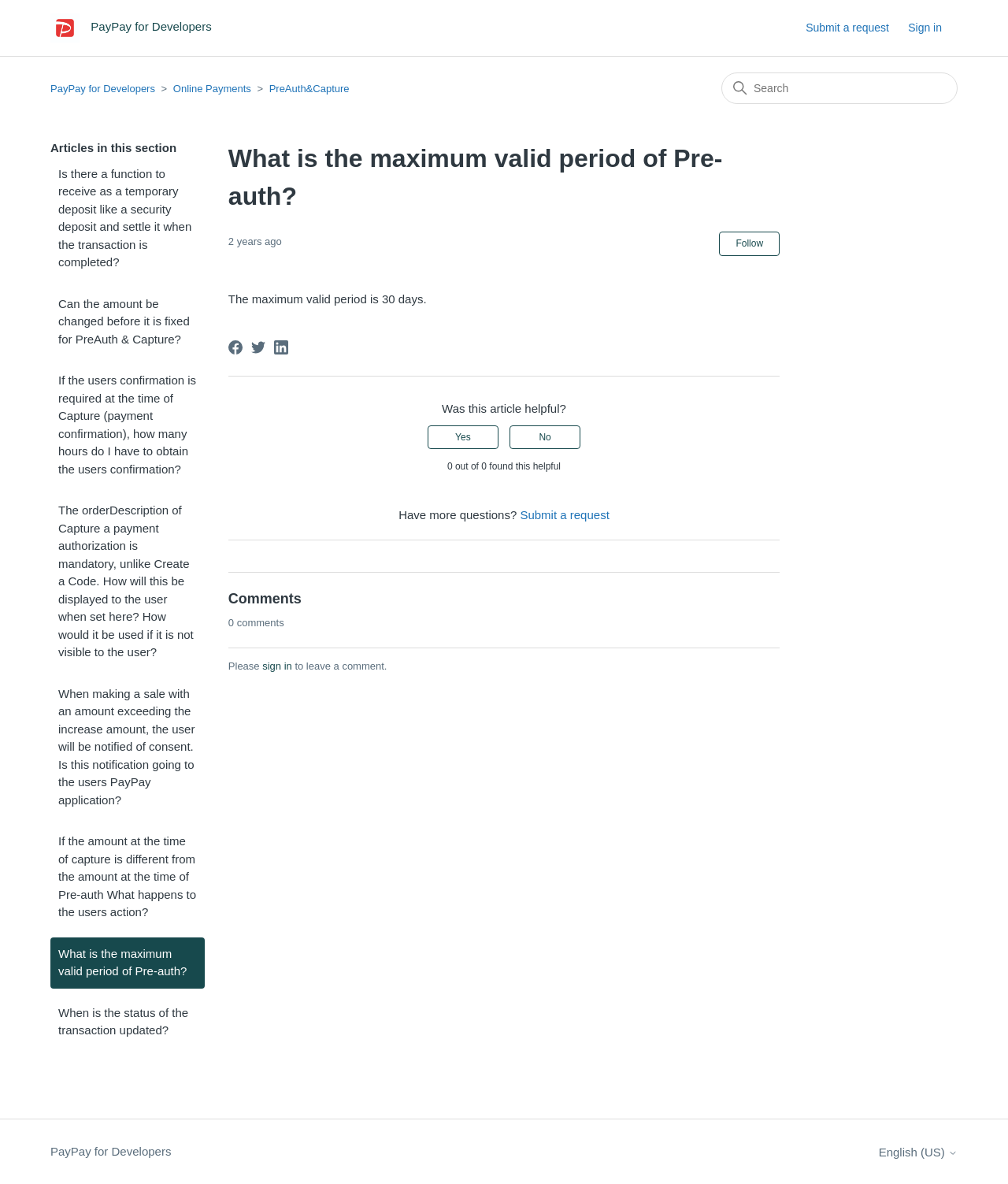What is the purpose of the 'Follow Article' button? Analyze the screenshot and reply with just one word or a short phrase.

To follow the article